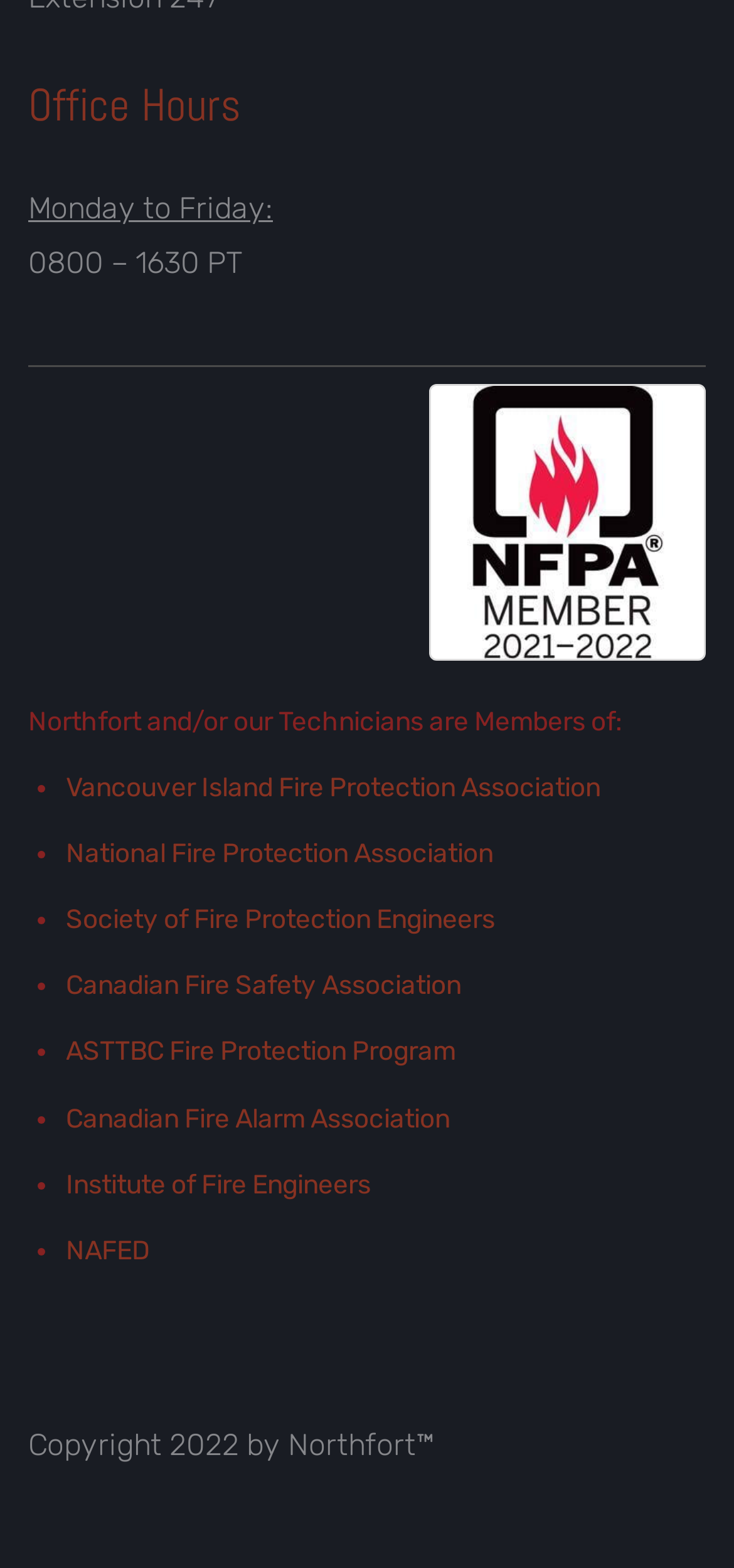What is the last association listed?
Look at the image and provide a short answer using one word or a phrase.

NAFED